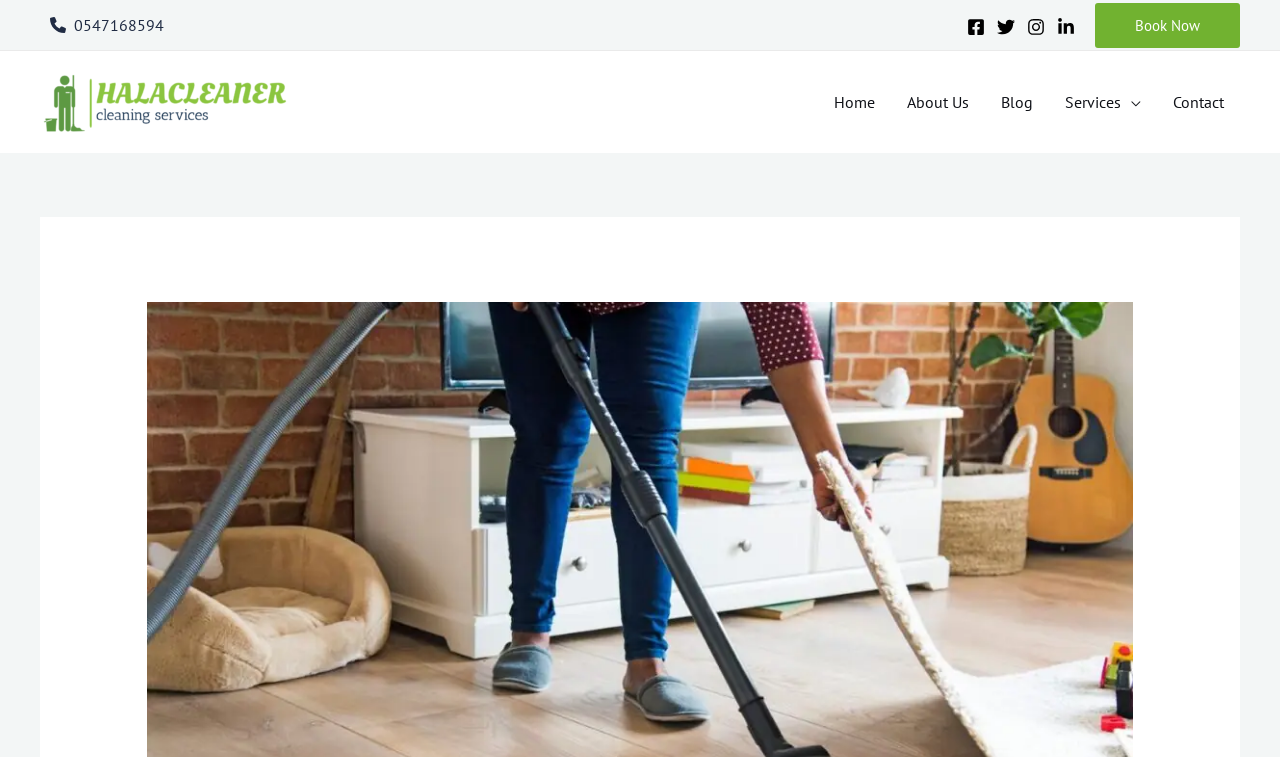Answer the question briefly using a single word or phrase: 
What is the purpose of the 'Book Now' button?

To book a service